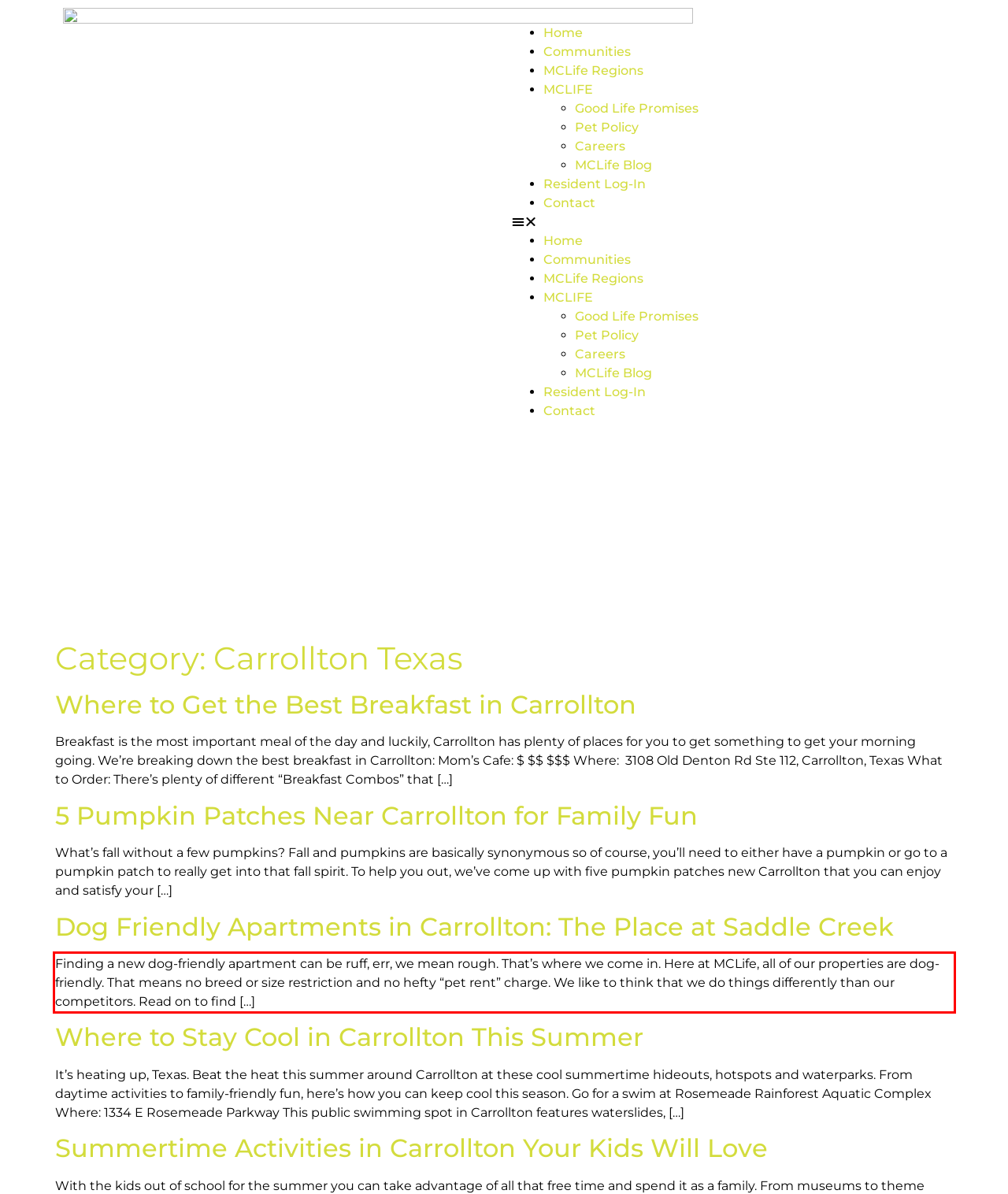Please analyze the screenshot of a webpage and extract the text content within the red bounding box using OCR.

Finding a new dog-friendly apartment can be ruff, err, we mean rough. That’s where we come in. Here at MCLife, all of our properties are dog-friendly. That means no breed or size restriction and no hefty “pet rent” charge. We like to think that we do things differently than our competitors. Read on to find […]